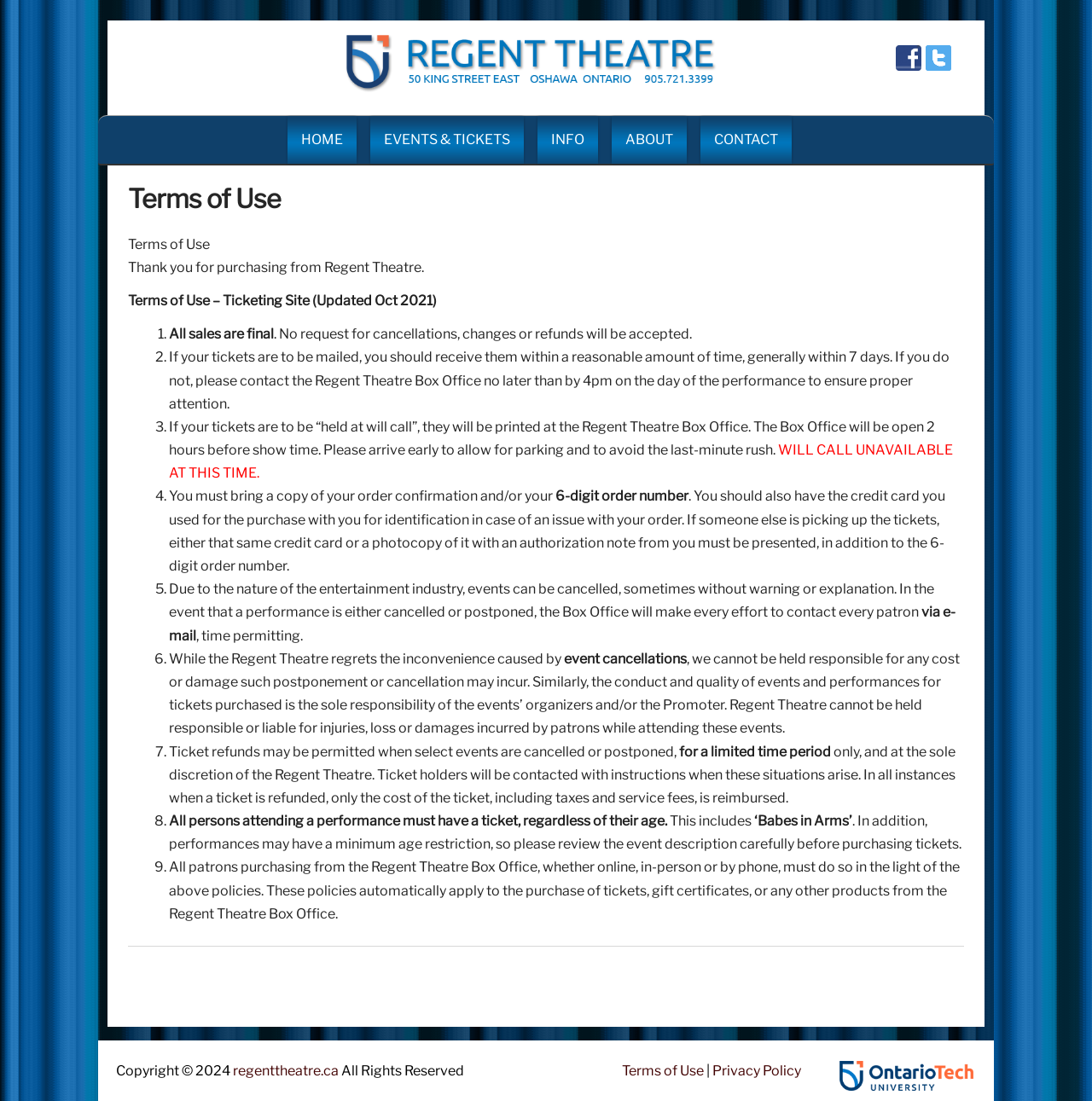Can you extract the primary headline text from the webpage?

Terms of Use